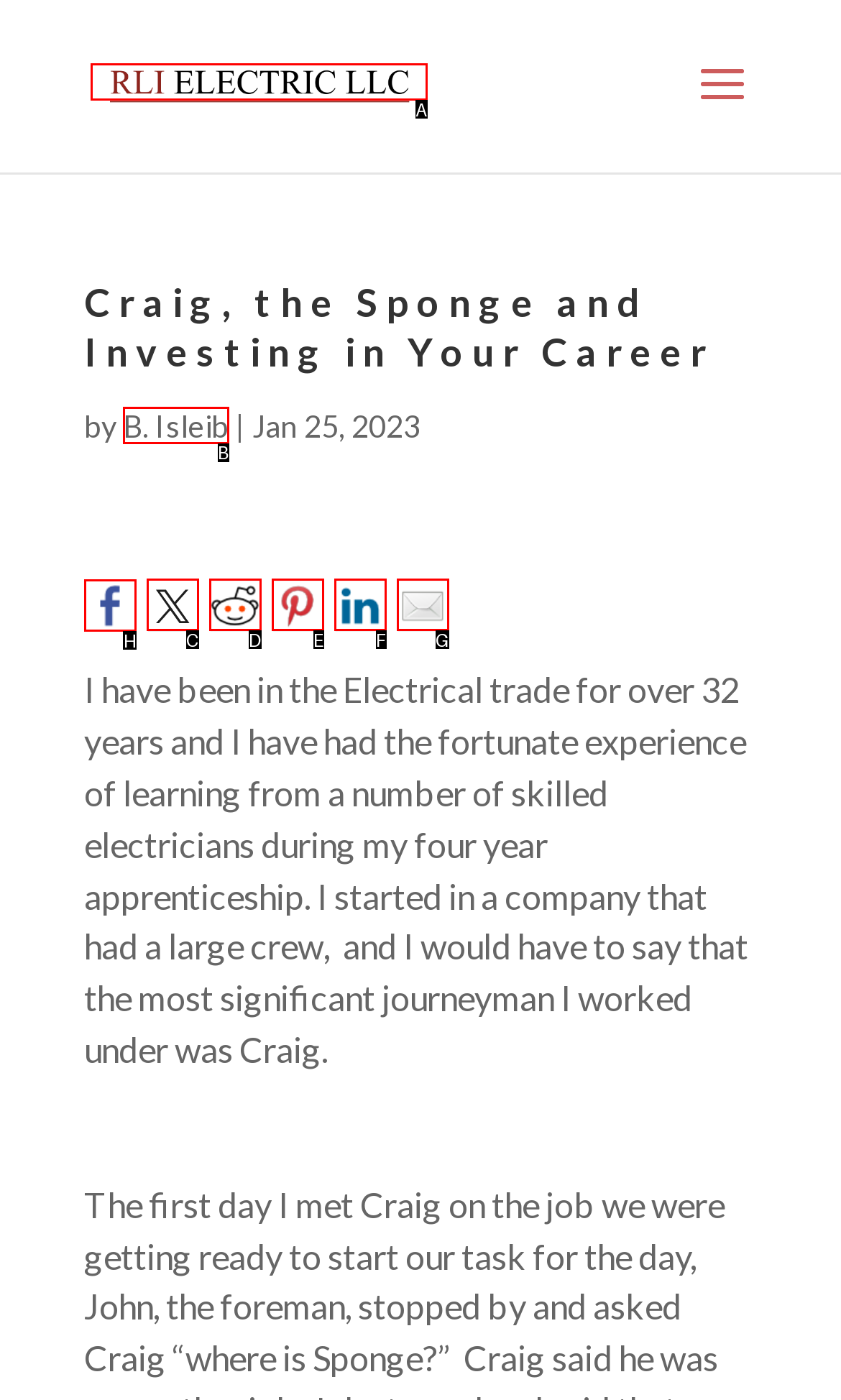Determine the letter of the UI element that will complete the task: Share on Facebook
Reply with the corresponding letter.

H